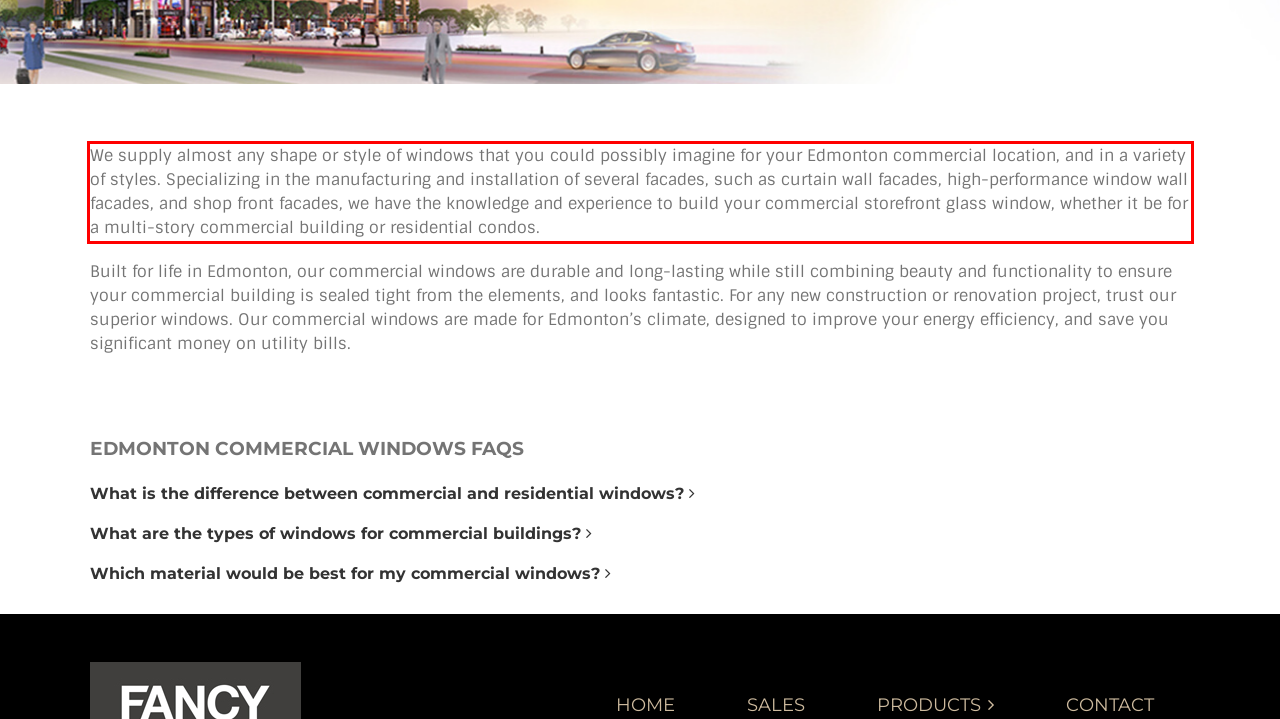Identify the red bounding box in the webpage screenshot and perform OCR to generate the text content enclosed.

We supply almost any shape or style of windows that you could possibly imagine for your Edmonton commercial location, and in a variety of styles. Specializing in the manufacturing and installation of several facades, such as curtain wall facades, high-performance window wall facades, and shop front facades, we have the knowledge and experience to build your commercial storefront glass window, whether it be for a multi-story commercial building or residential condos.